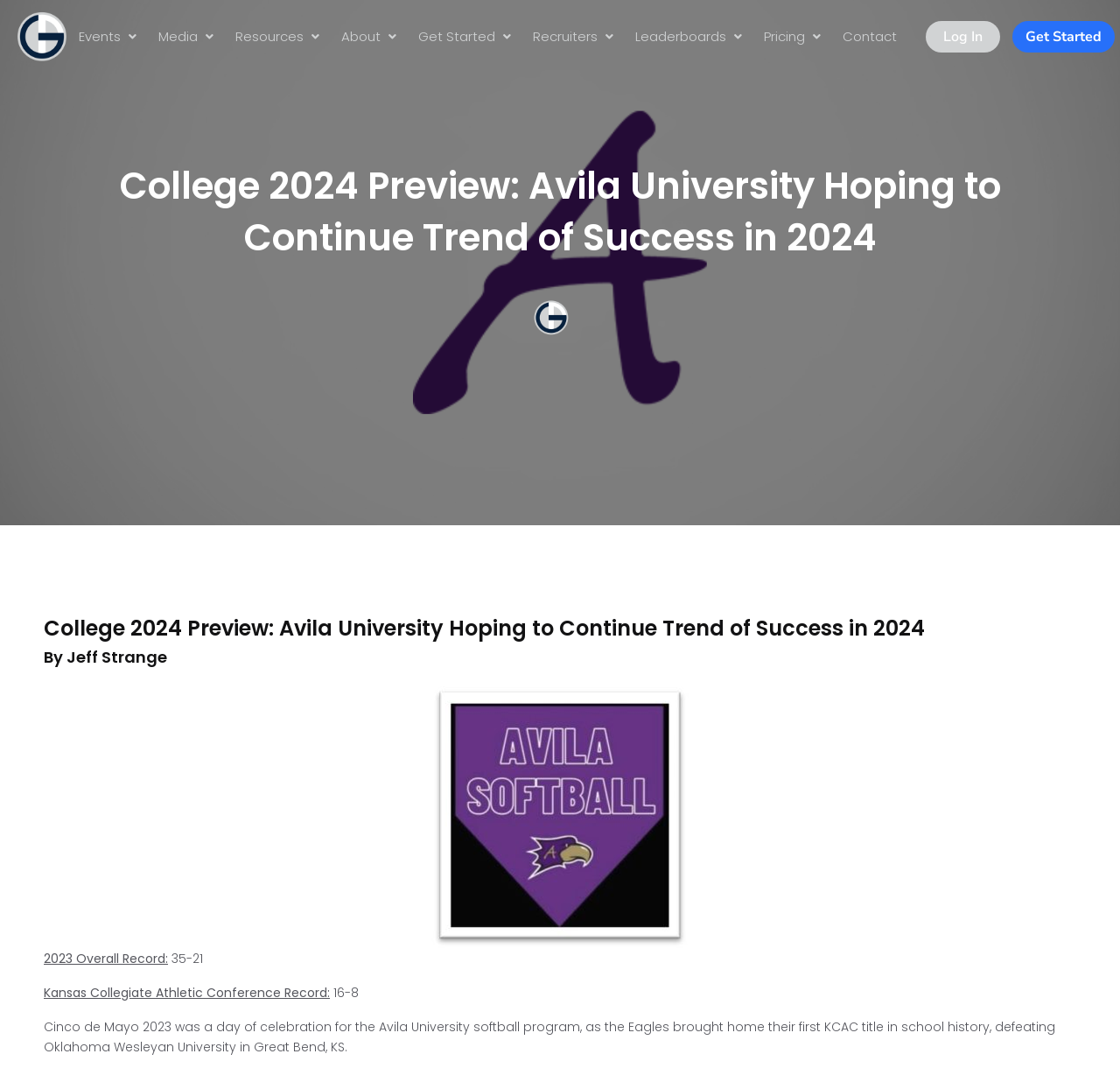Using the webpage screenshot, find the UI element described by Recruiters. Provide the bounding box coordinates in the format (top-left x, top-left y, bottom-right x, bottom-right y), ensuring all values are floating point numbers between 0 and 1.

[0.476, 0.024, 0.533, 0.045]